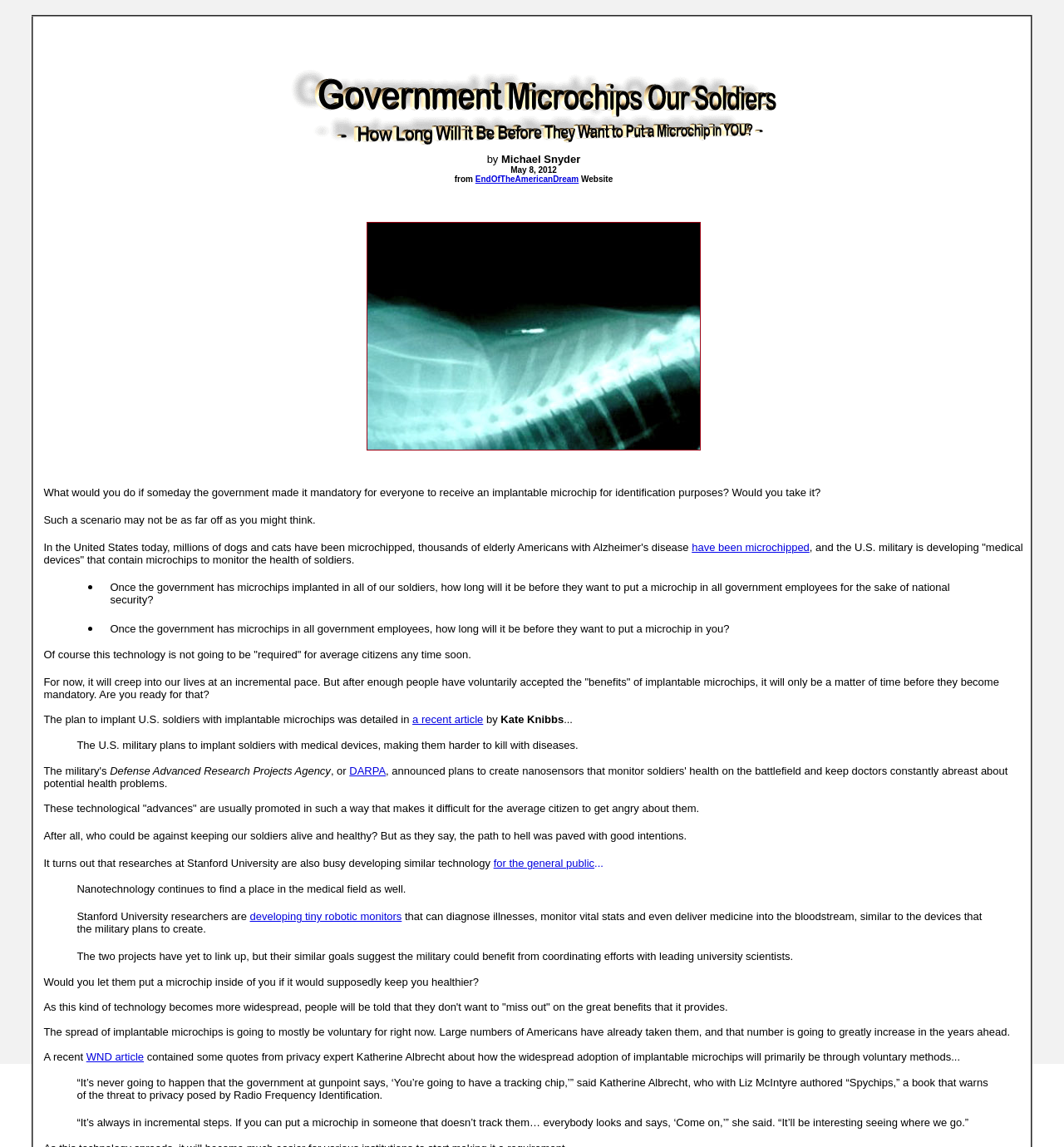Based on the provided description, "EndOfTheAmericanDream", find the bounding box of the corresponding UI element in the screenshot.

[0.447, 0.152, 0.544, 0.16]